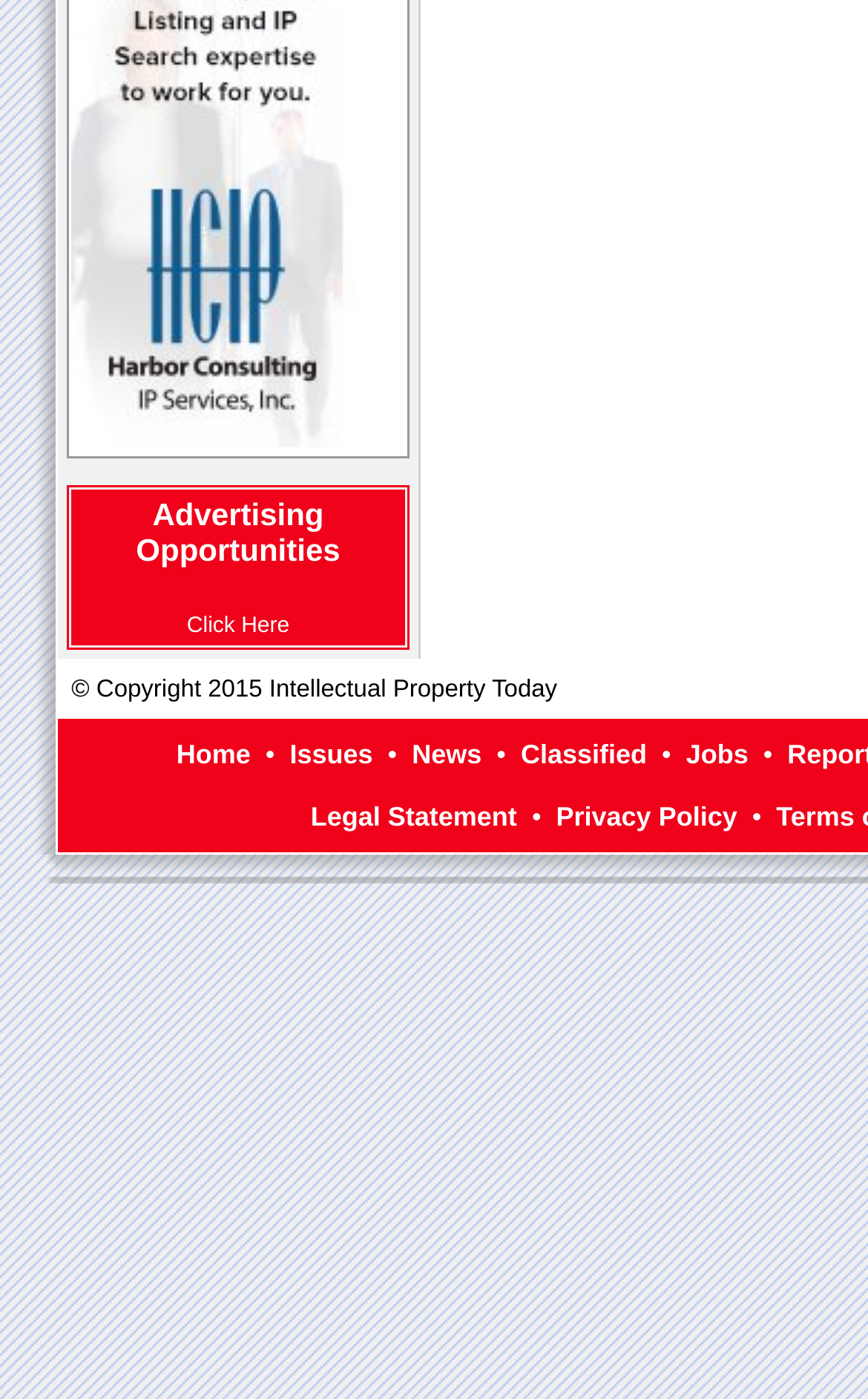Predict the bounding box of the UI element based on the description: "alt="_blank"". The coordinates should be four float numbers between 0 and 1, formatted as [left, top, right, bottom].

[0.082, 0.305, 0.415, 0.324]